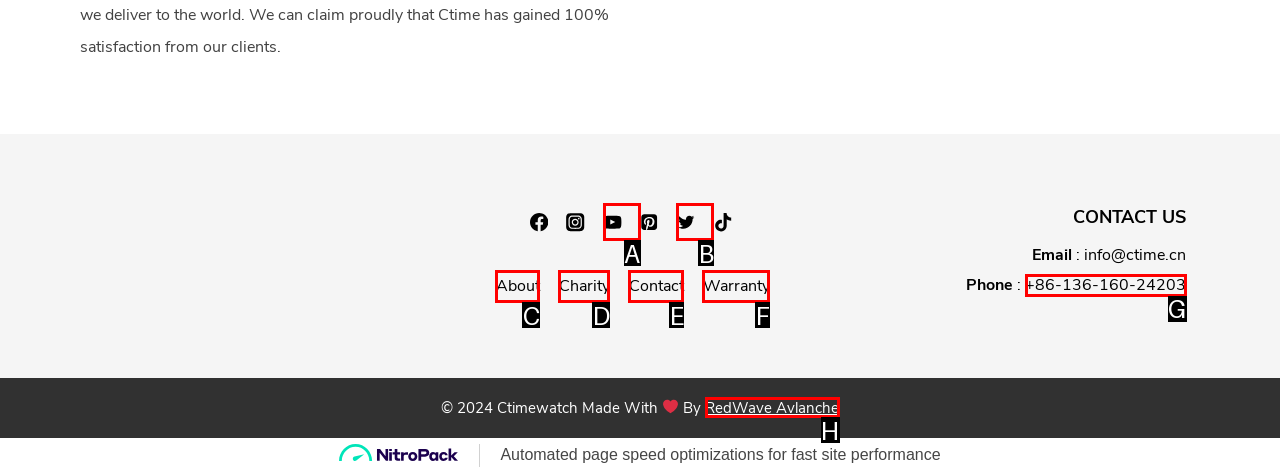Given the description: Manchester United3918, pick the option that matches best and answer with the corresponding letter directly.

None